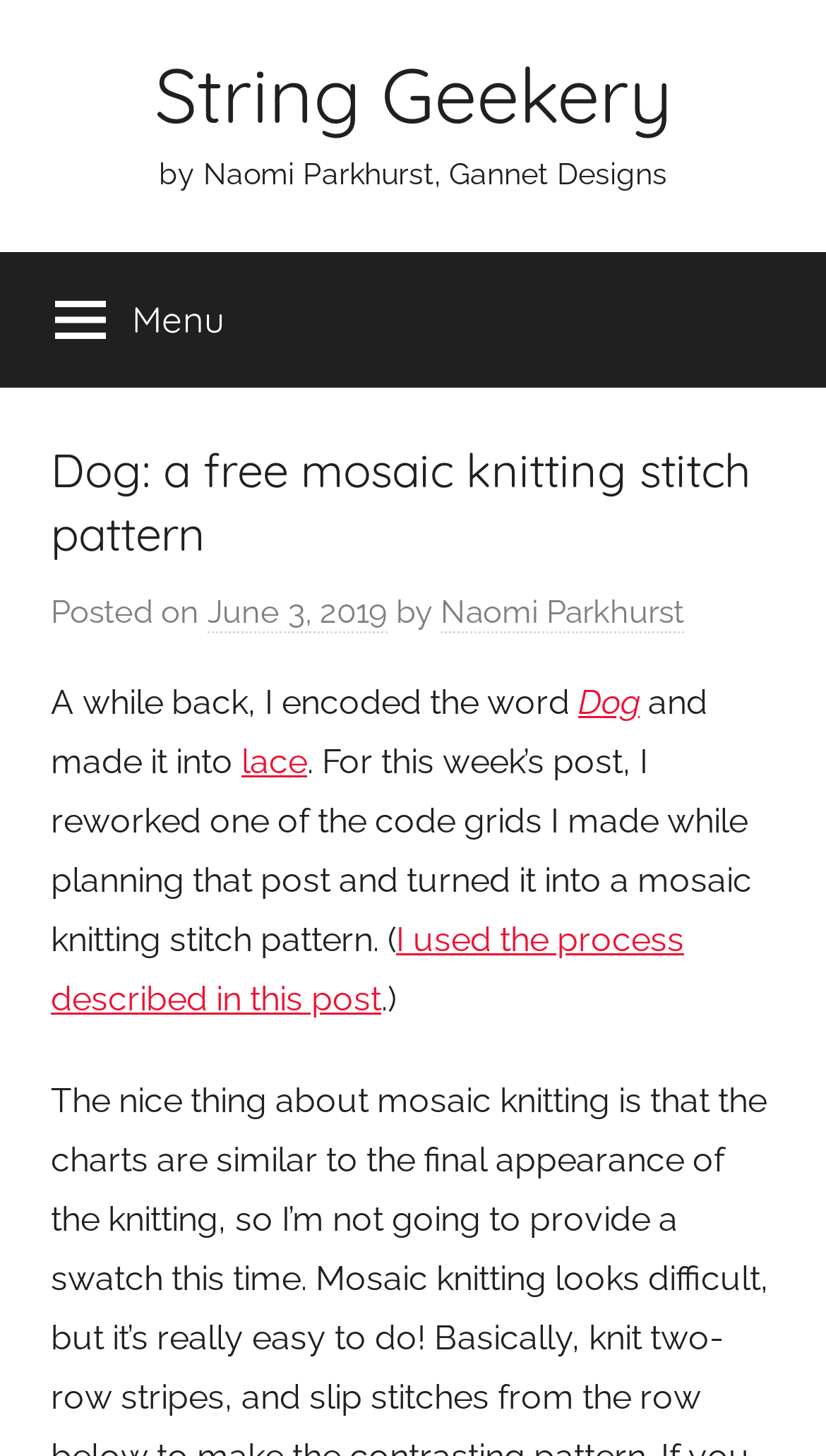Provide the bounding box coordinates in the format (top-left x, top-left y, bottom-right x, bottom-right y). All values are floating point numbers between 0 and 1. Determine the bounding box coordinate of the UI element described as: Naomi Parkhurst

[0.533, 0.407, 0.828, 0.435]